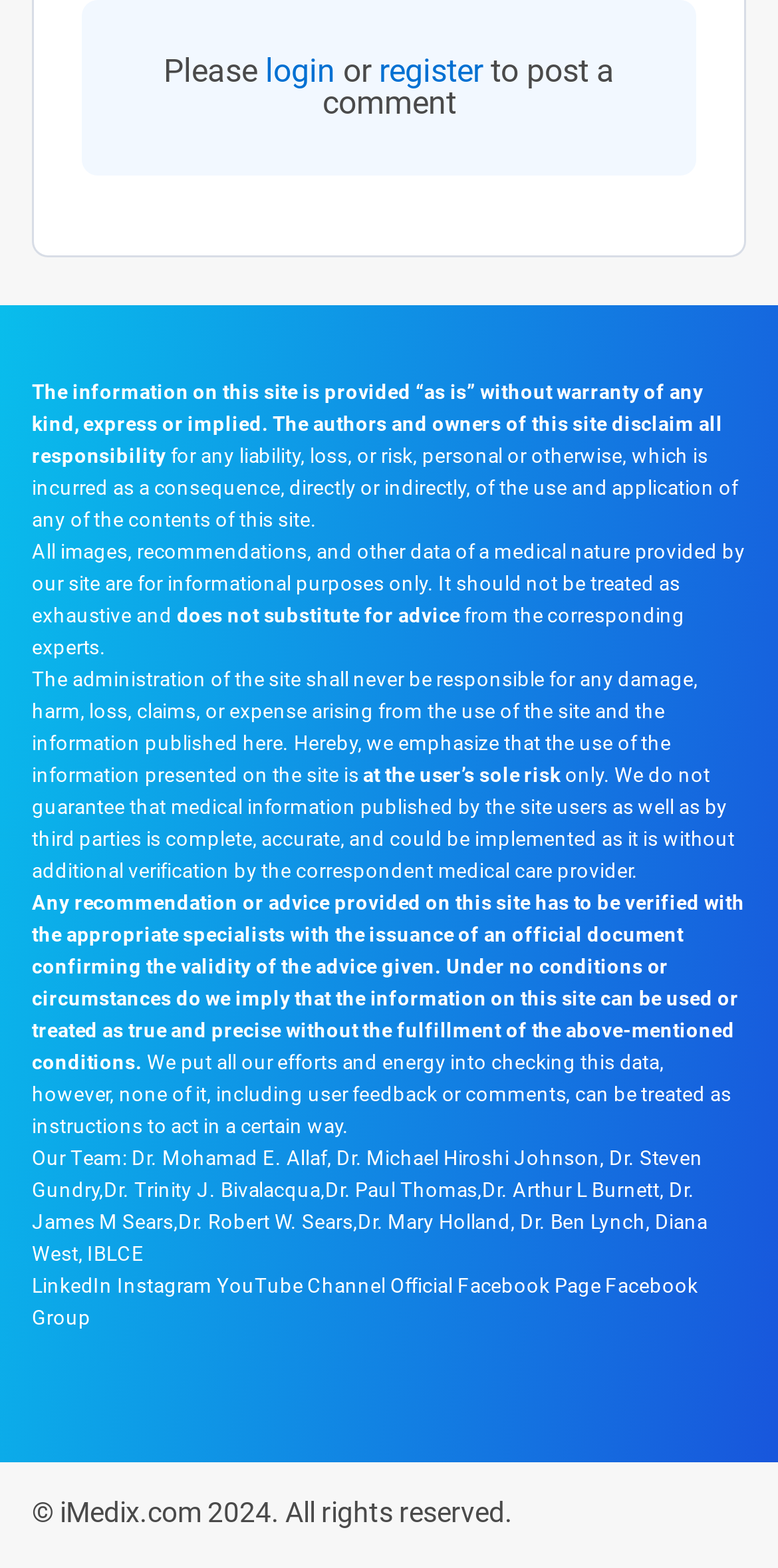Determine the bounding box coordinates of the clickable area required to perform the following instruction: "view terms and conditions". The coordinates should be represented as four float numbers between 0 and 1: [left, top, right, bottom].

[0.041, 0.243, 0.929, 0.297]